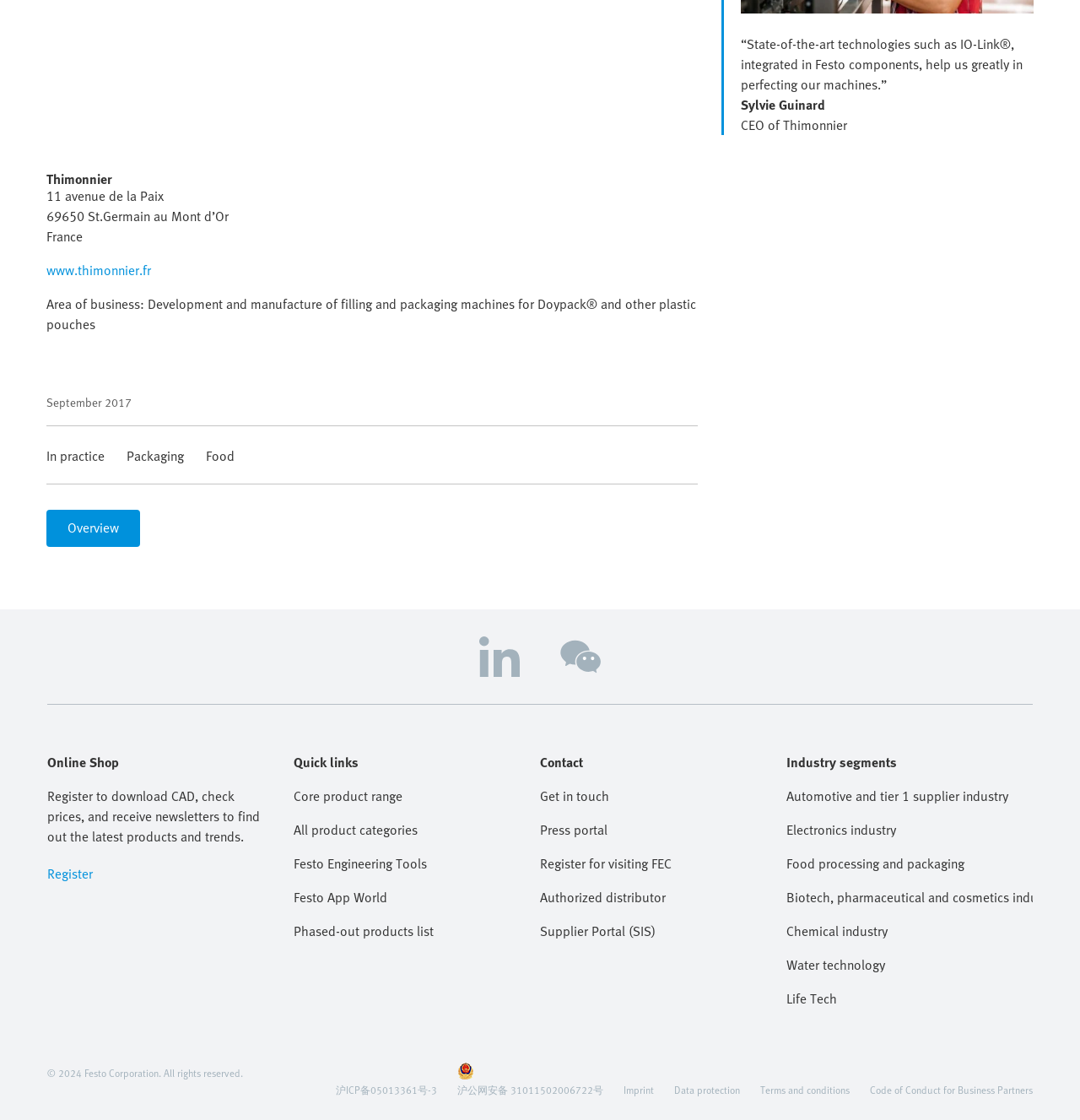Please mark the clickable region by giving the bounding box coordinates needed to complete this instruction: "Click the 'Home' link".

None